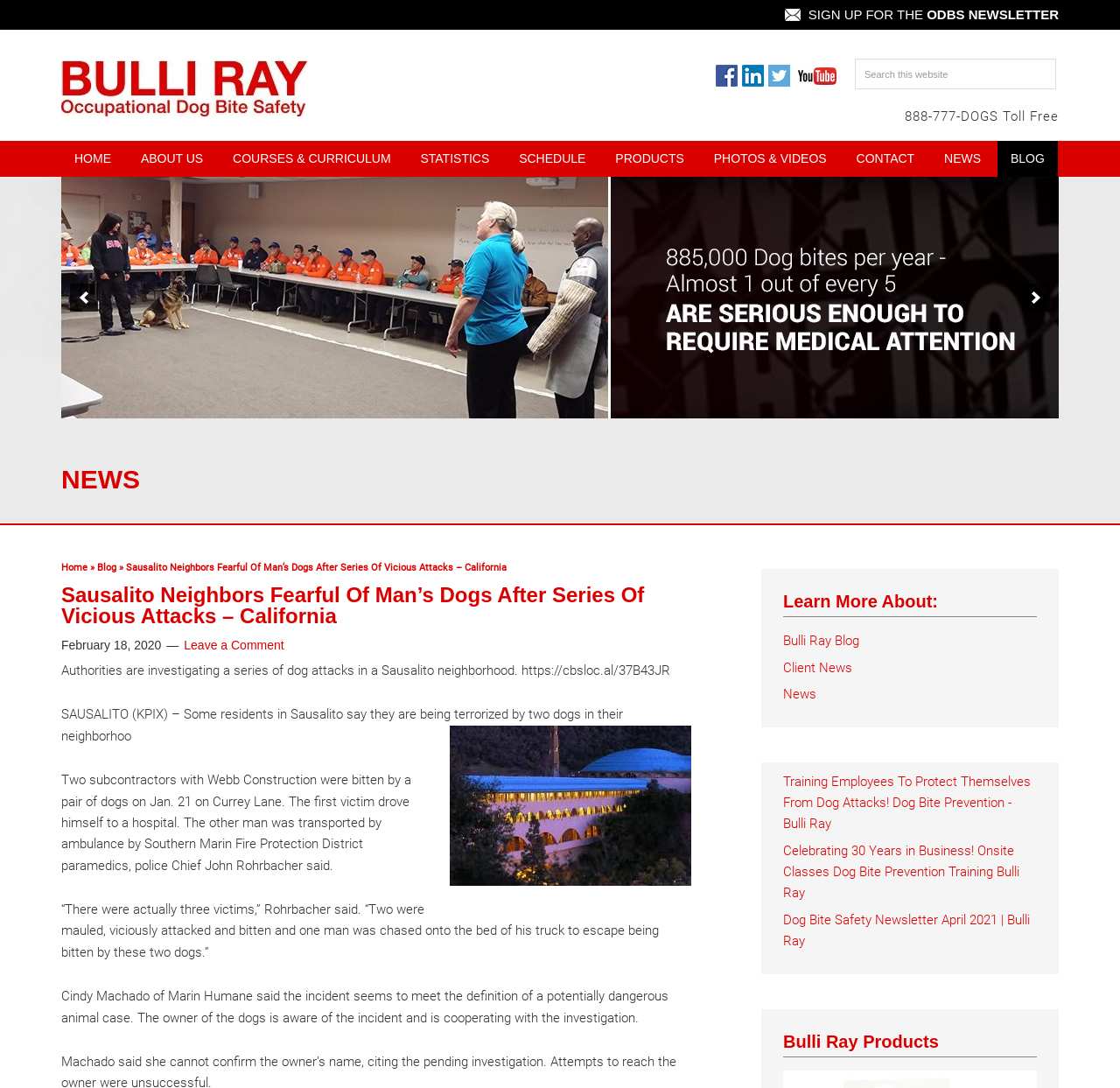What is the date of the news article?
Please use the image to deliver a detailed and complete answer.

The date of the news article can be found in the time element, which displays the date 'February 18, 2020'.